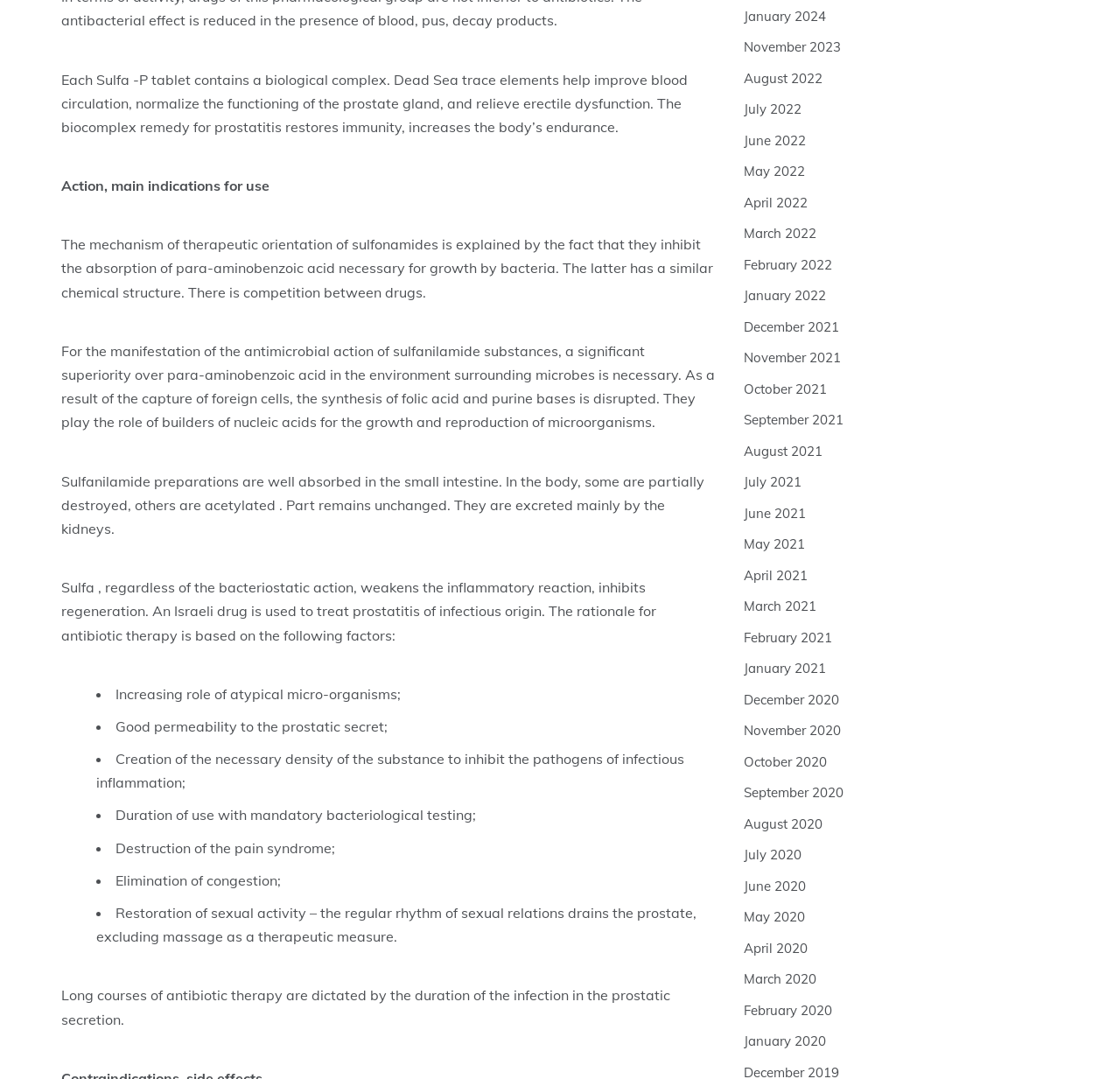Pinpoint the bounding box coordinates of the area that must be clicked to complete this instruction: "View the list of factors for antibiotic therapy".

[0.085, 0.635, 0.611, 0.733]